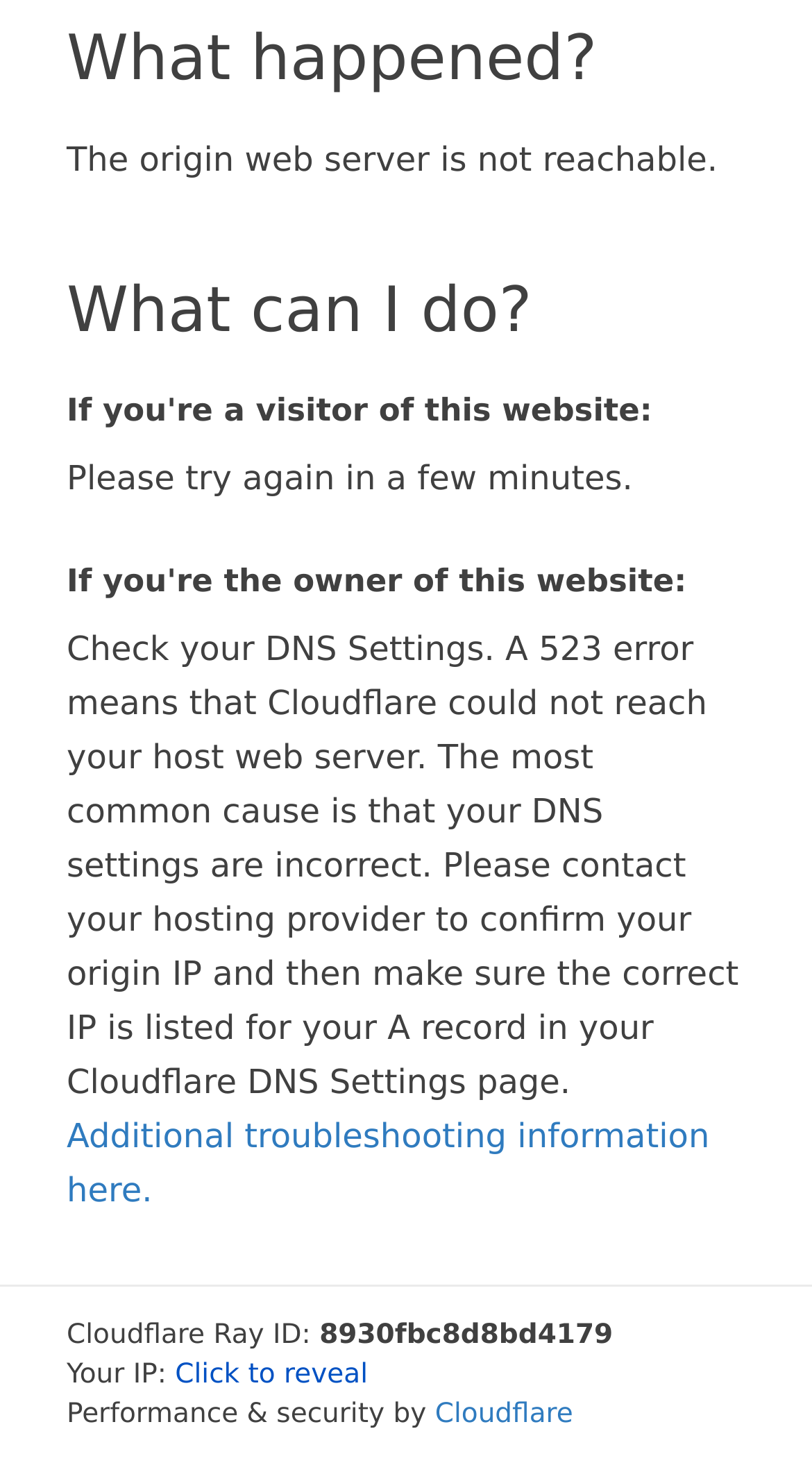Given the description: "Click to reveal", determine the bounding box coordinates of the UI element. The coordinates should be formatted as four float numbers between 0 and 1, [left, top, right, bottom].

[0.216, 0.924, 0.453, 0.945]